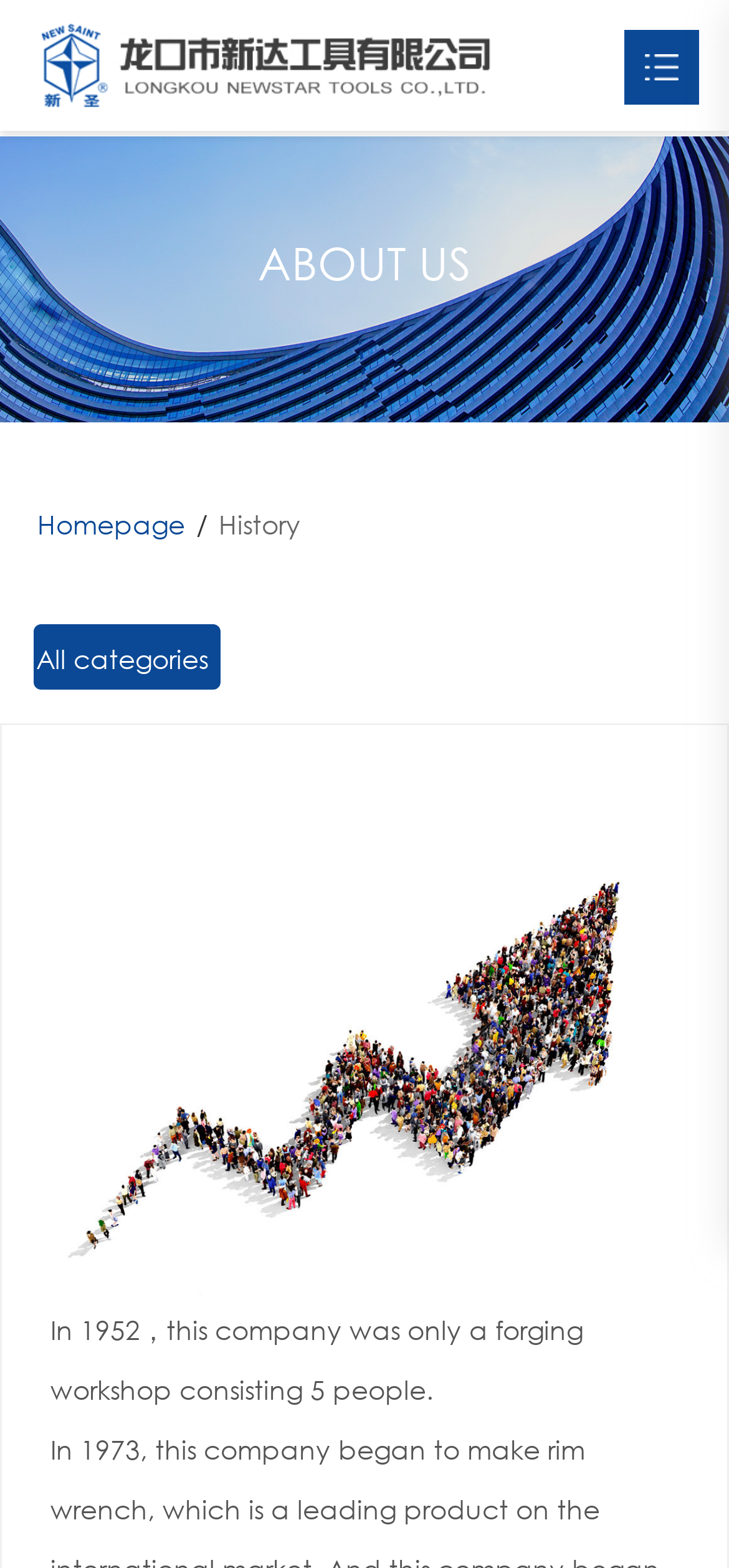Locate the bounding box coordinates of the element that should be clicked to execute the following instruction: "Browse Products".

[0.05, 0.195, 0.95, 0.25]